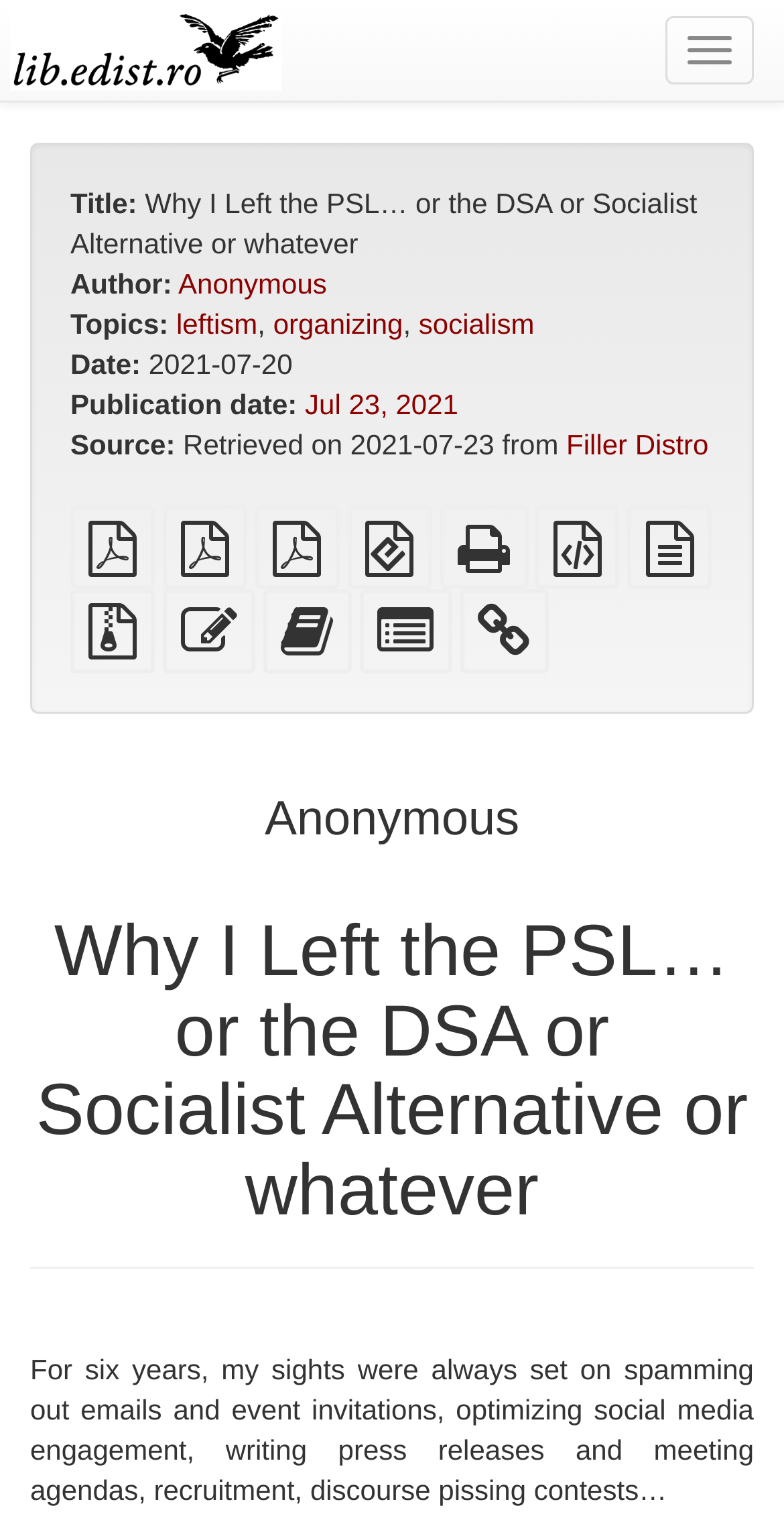Determine the bounding box coordinates of the clickable region to carry out the instruction: "Edit this text".

[0.207, 0.412, 0.325, 0.433]